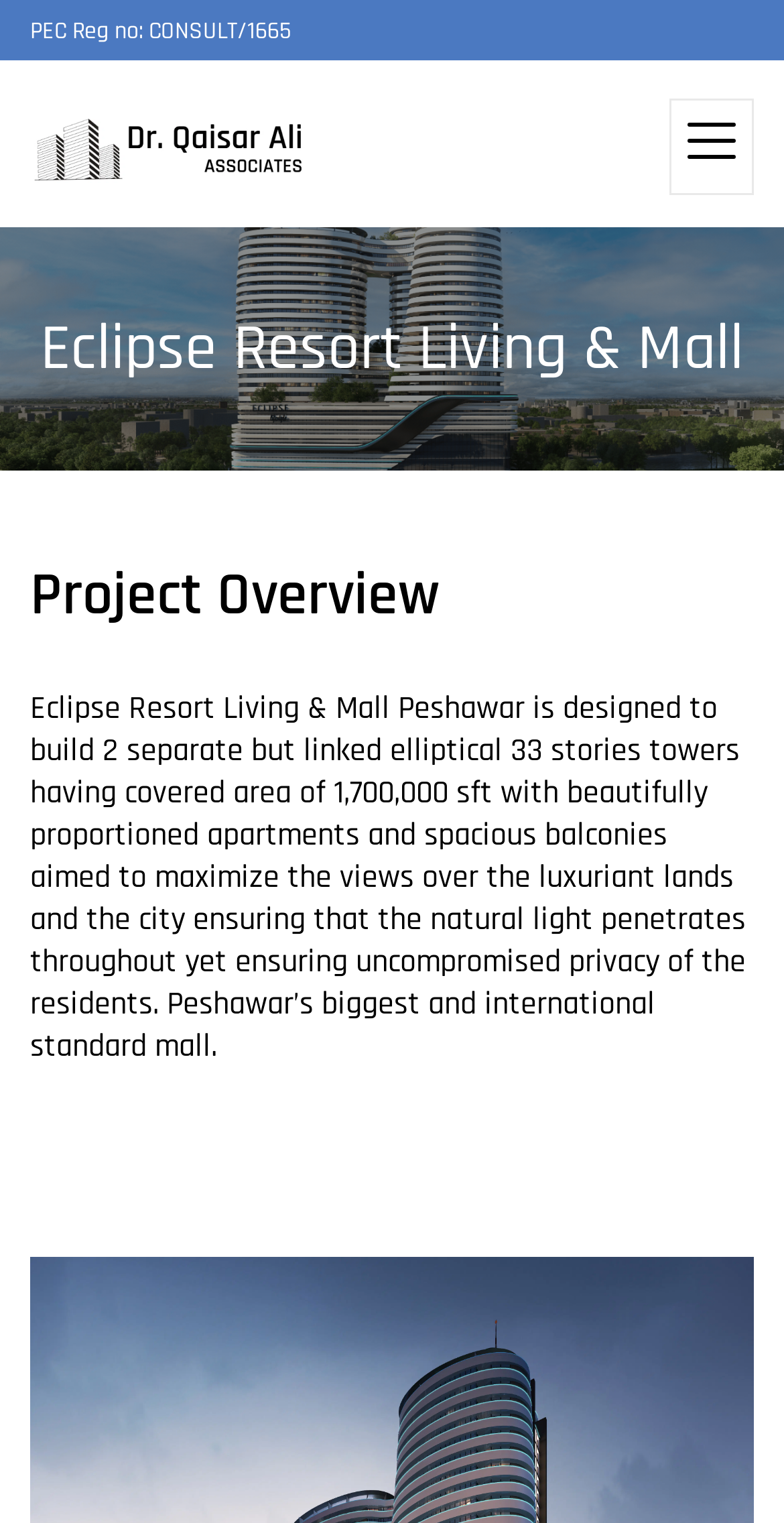Use the details in the image to answer the question thoroughly: 
What is the registration number of the consultant?

The registration number of the consultant can be found in the static text element at the top of the webpage, which reads 'PEC Reg no: CONSULT/1665'.